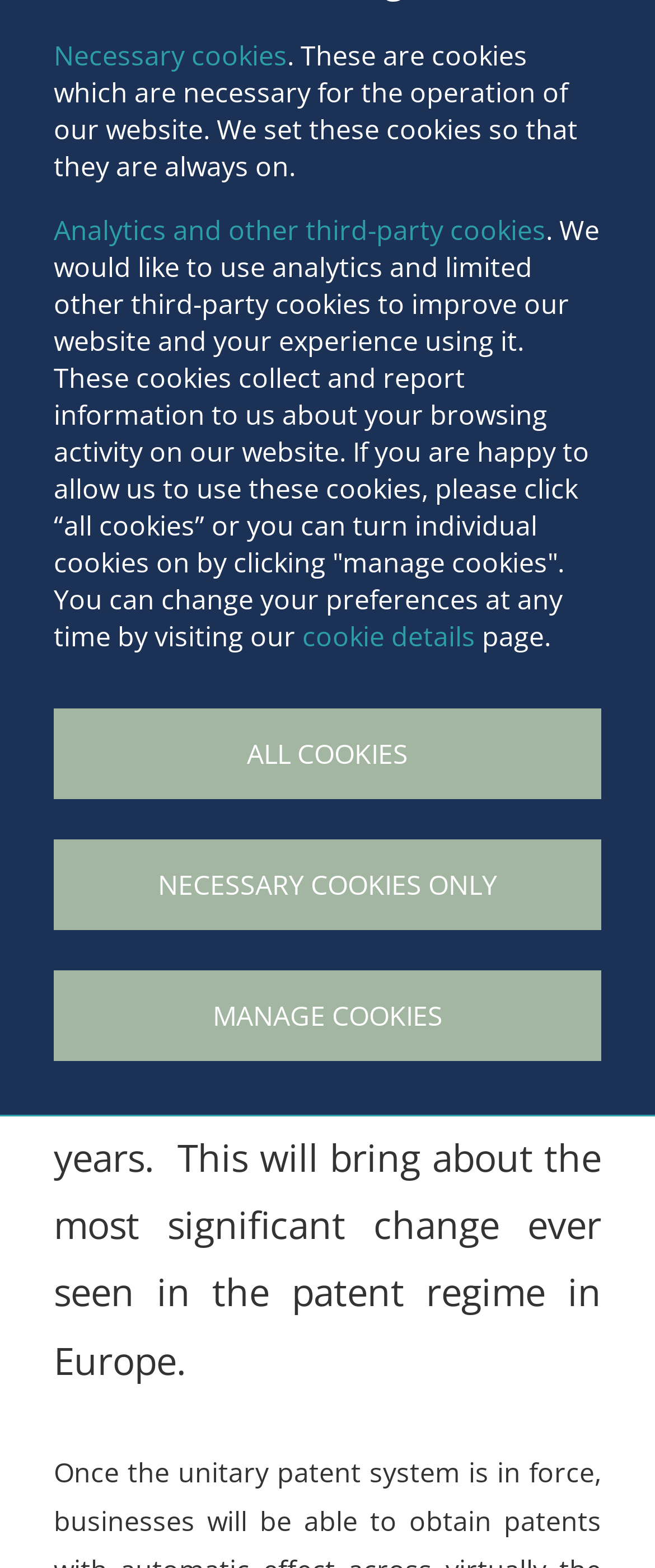Describe all significant elements and features of the webpage.

The webpage is about the Unitary Patent system, specifically discussing the introduction of a new European unitary patent. At the top left, there is a link to "Stevens & Bolton LLP" accompanied by an image with the same name. To the right of this link, there are three buttons with no text. 

Below the top section, there is a heading "UNITARY PATENT SYSTEM" in a prominent position. Next to it, on the left, there is a time element showing "10 JUN 2014". 

Underneath, there are three links: "Home", "Insights & events", and "Articles", which are horizontally aligned. 

The main content of the webpage is a paragraph of text that explains the significance of the new European unitary patent, stating that it will bring about the most significant change ever seen in the patent regime in Europe. 

Below the main content, there is a link to "SUBSCRIBE NOW" with an emphasis on the "NOW" part. To the right of this link, there is another link with no text. 

At the bottom of the page, there are sections related to cookies. There are links to "Necessary cookies" and "Analytics and other third-party cookies", each accompanied by a descriptive text. There are also three buttons: "ALL COOKIES", "NECESSARY COOKIES ONLY", and "MANAGE COOKIES", which allow users to manage their cookie preferences.